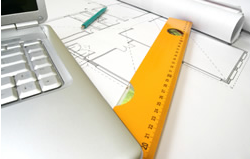Please give a succinct answer using a single word or phrase:
What is visible in the background?

A laptop computer